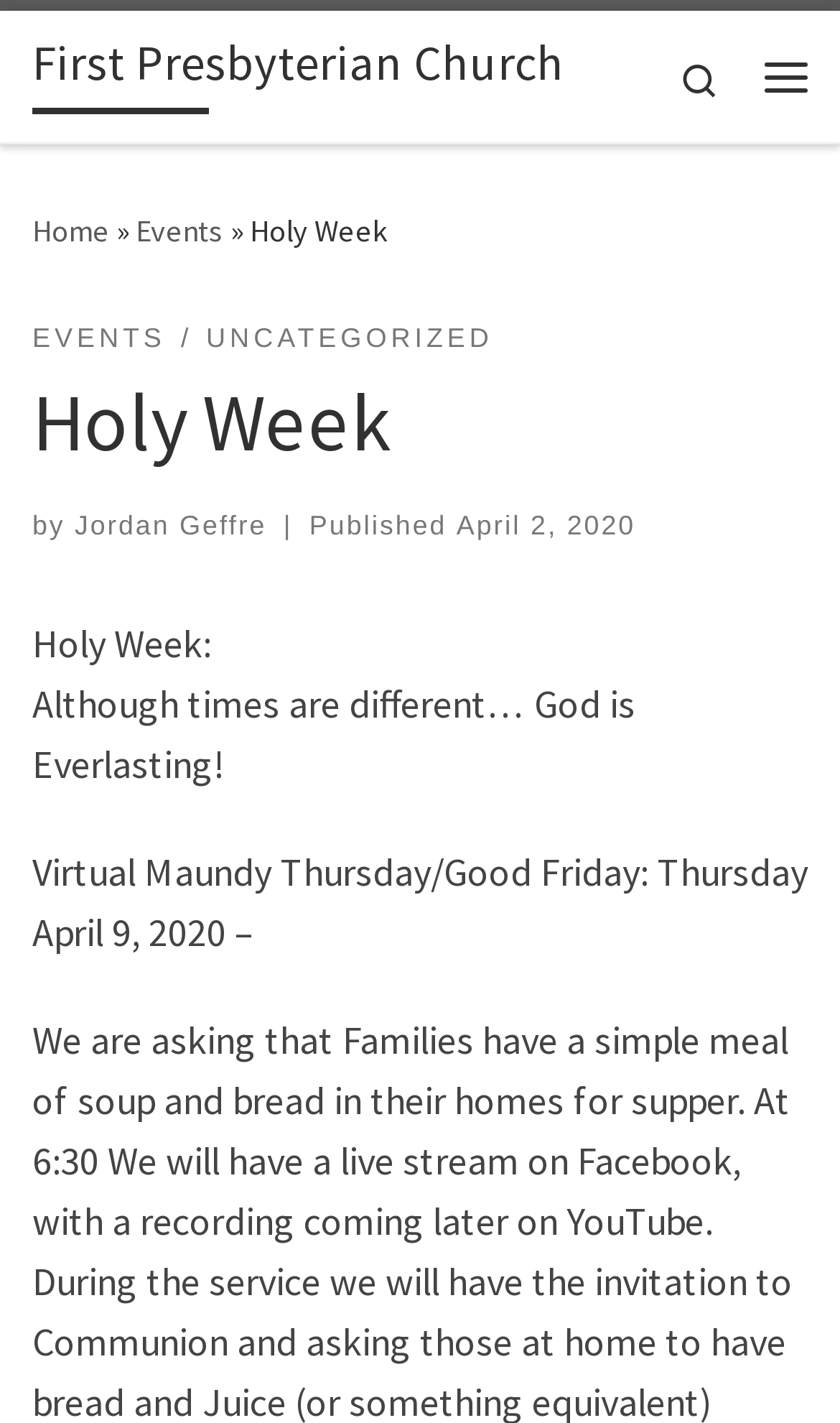Please specify the bounding box coordinates of the area that should be clicked to accomplish the following instruction: "go to home page". The coordinates should consist of four float numbers between 0 and 1, i.e., [left, top, right, bottom].

[0.038, 0.149, 0.131, 0.176]